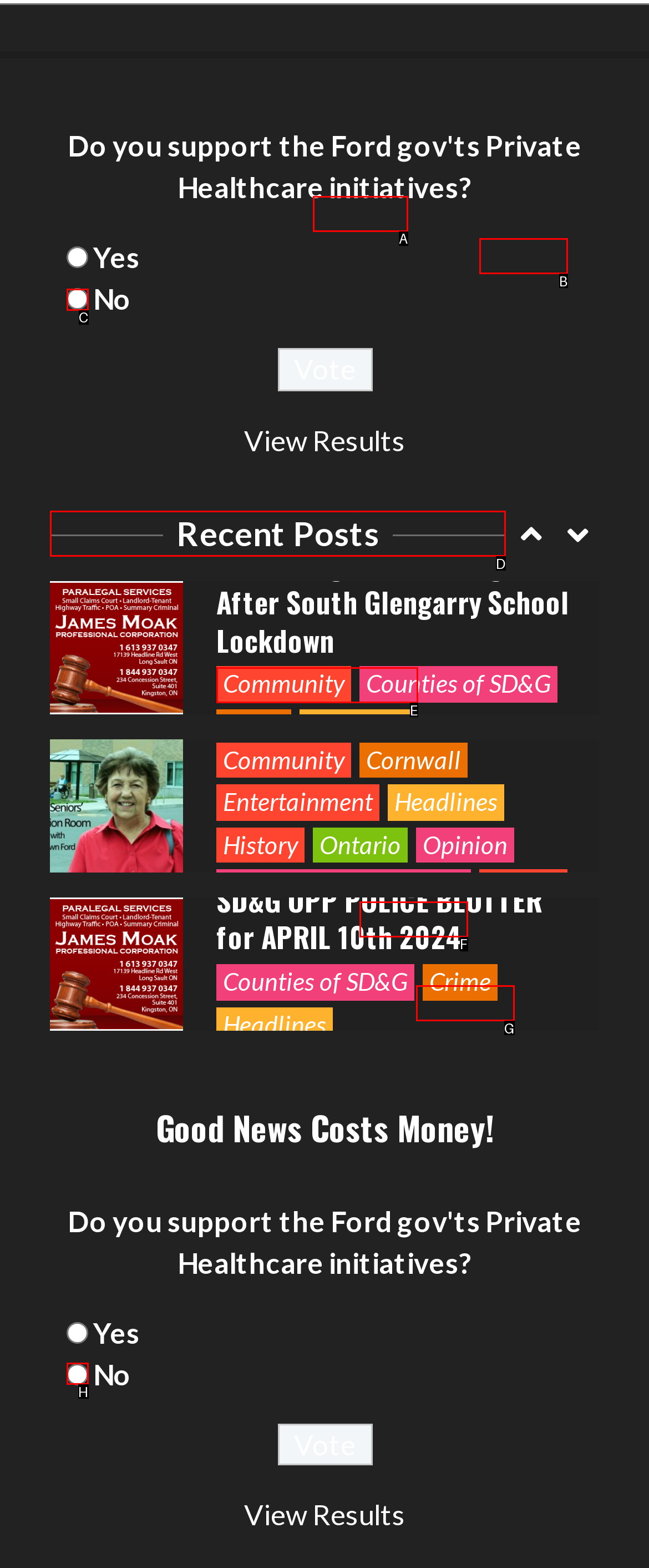Which option should you click on to fulfill this task: Read Recent Posts? Answer with the letter of the correct choice.

D